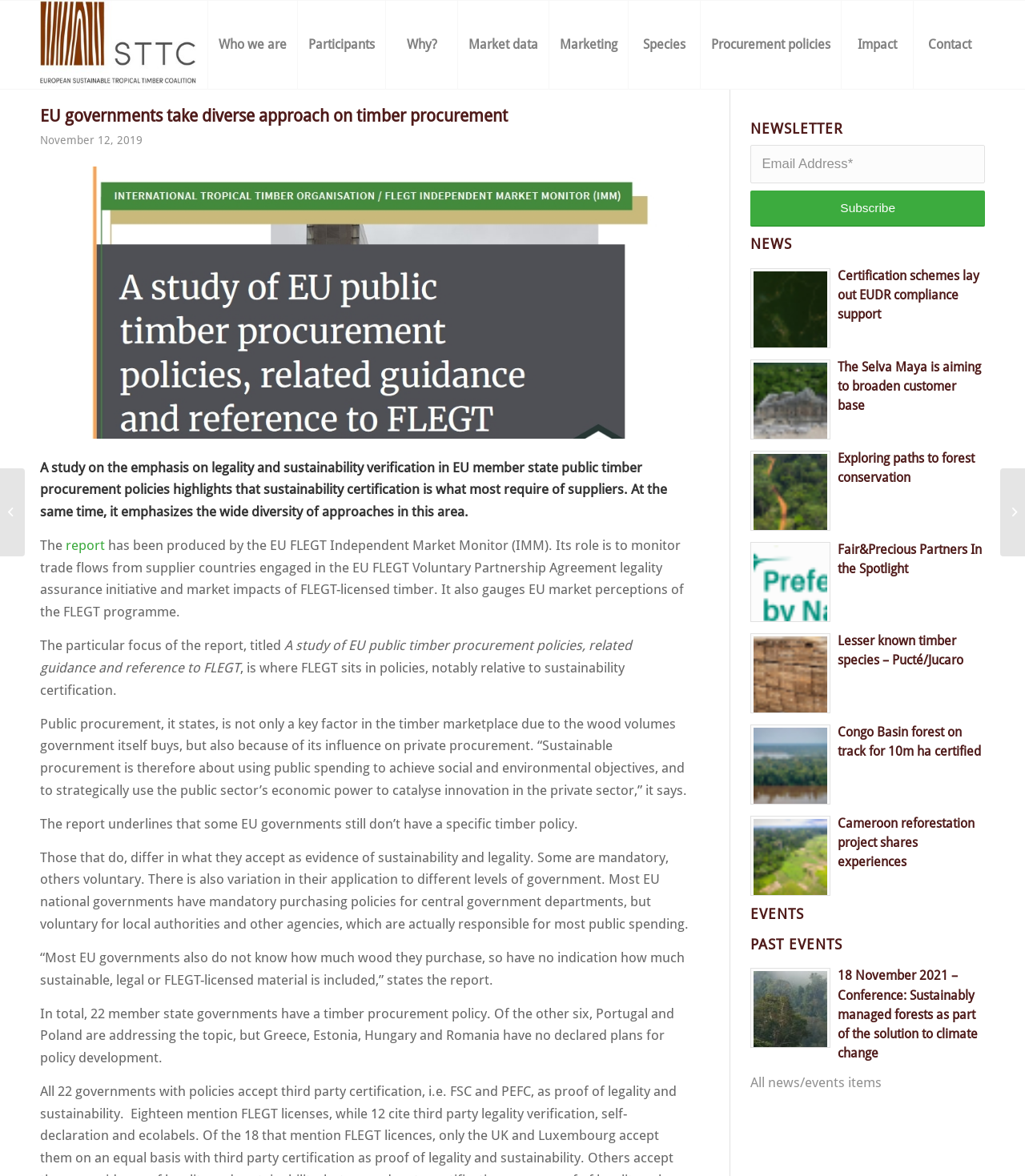Highlight the bounding box of the UI element that corresponds to this description: "Exploring paths to forest conservation".

[0.817, 0.383, 0.951, 0.412]